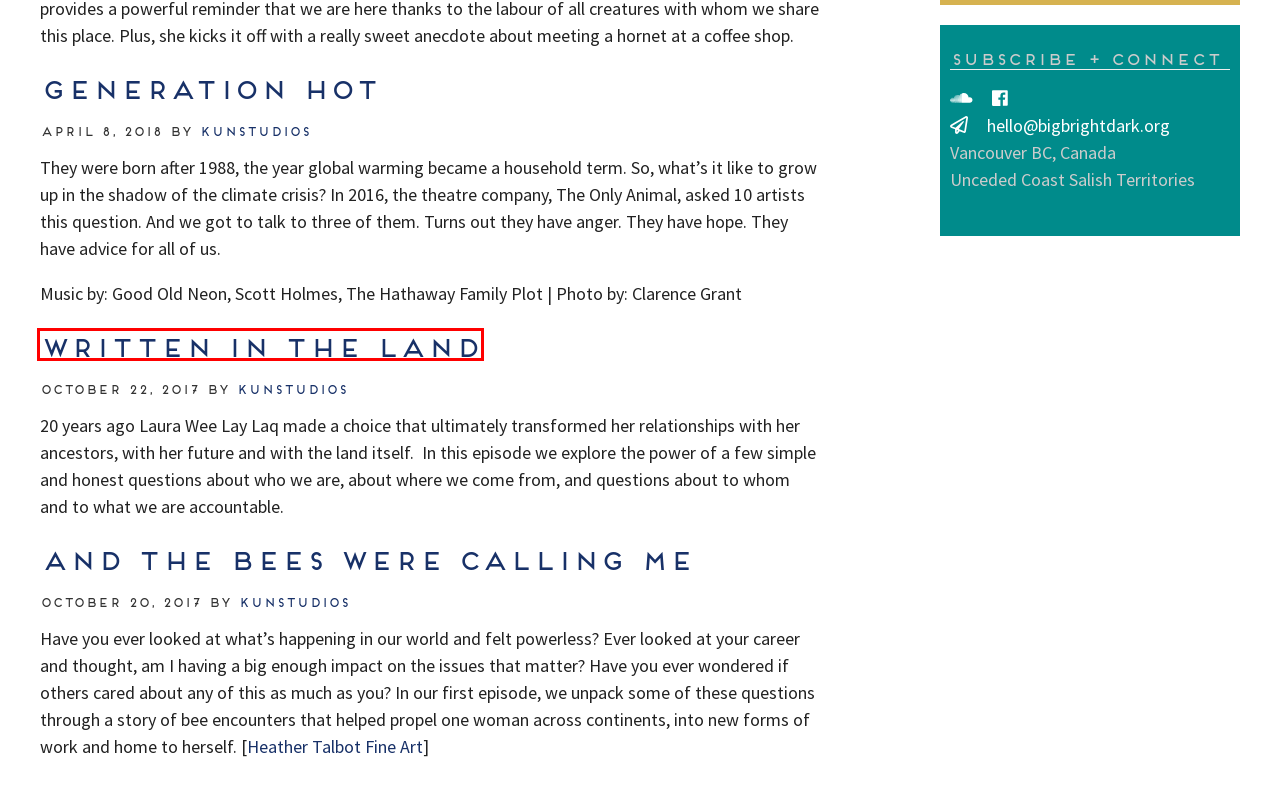You are given a screenshot of a webpage with a red rectangle bounding box around a UI element. Select the webpage description that best matches the new webpage after clicking the element in the bounding box. Here are the candidates:
A. Blog | Big Bright Dark
B. Written in the Land | Big Bright Dark
C. Podcasts | Big Bright Dark
D. Heather Talbot Fine Art
E. Generation Hot | Big Bright Dark
F. And the Bees Were Calling Me | Big Bright Dark
G. Hello beautiful; a Genesis story retold | Big Bright Dark
H. Home | Big Bright Dark

B